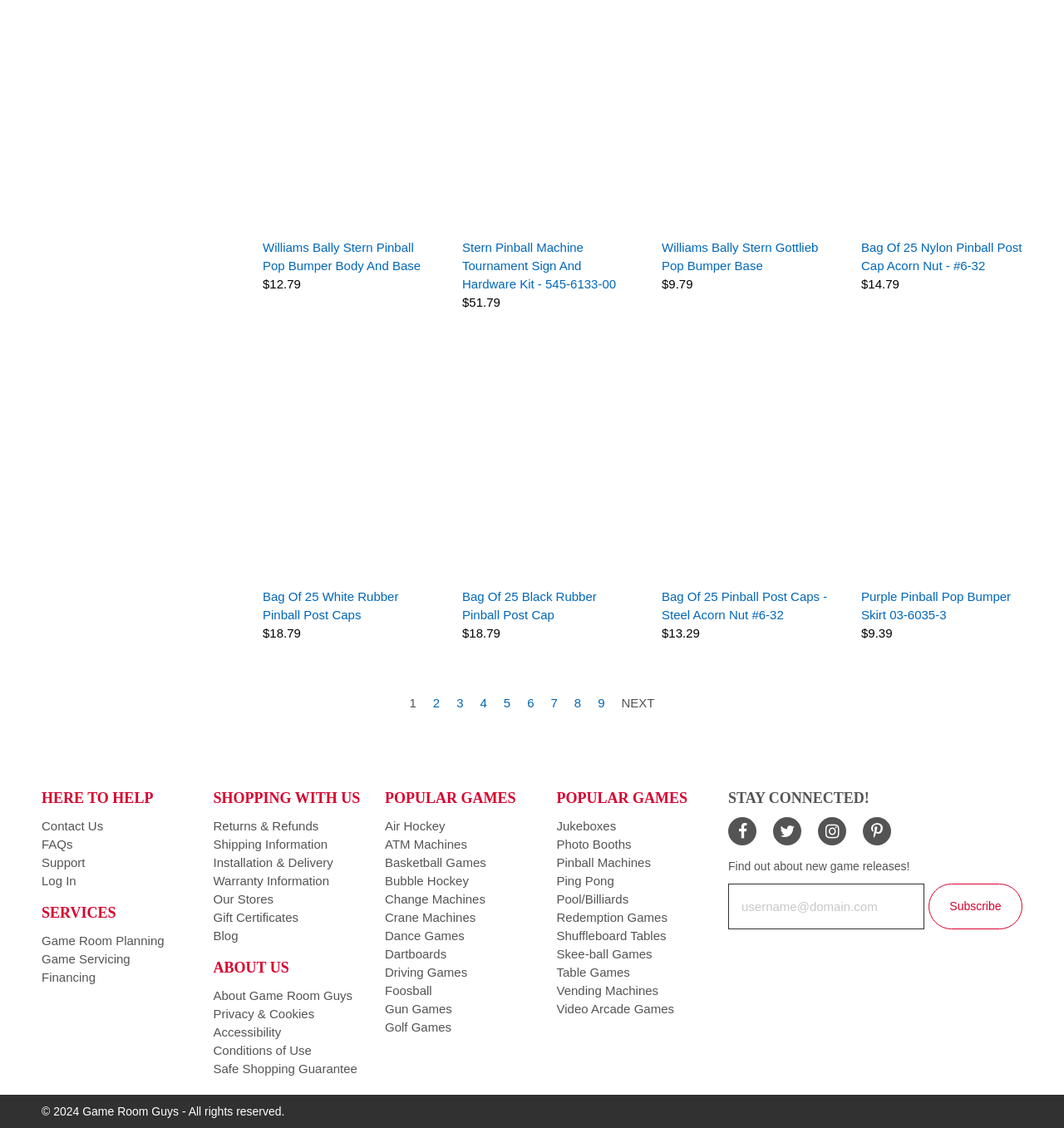Can you find the bounding box coordinates for the element to click on to achieve the instruction: "Click on the 'Williams Bally Stern Pinball Pop Bumper Body And Base' link"?

[0.247, 0.204, 0.411, 0.244]